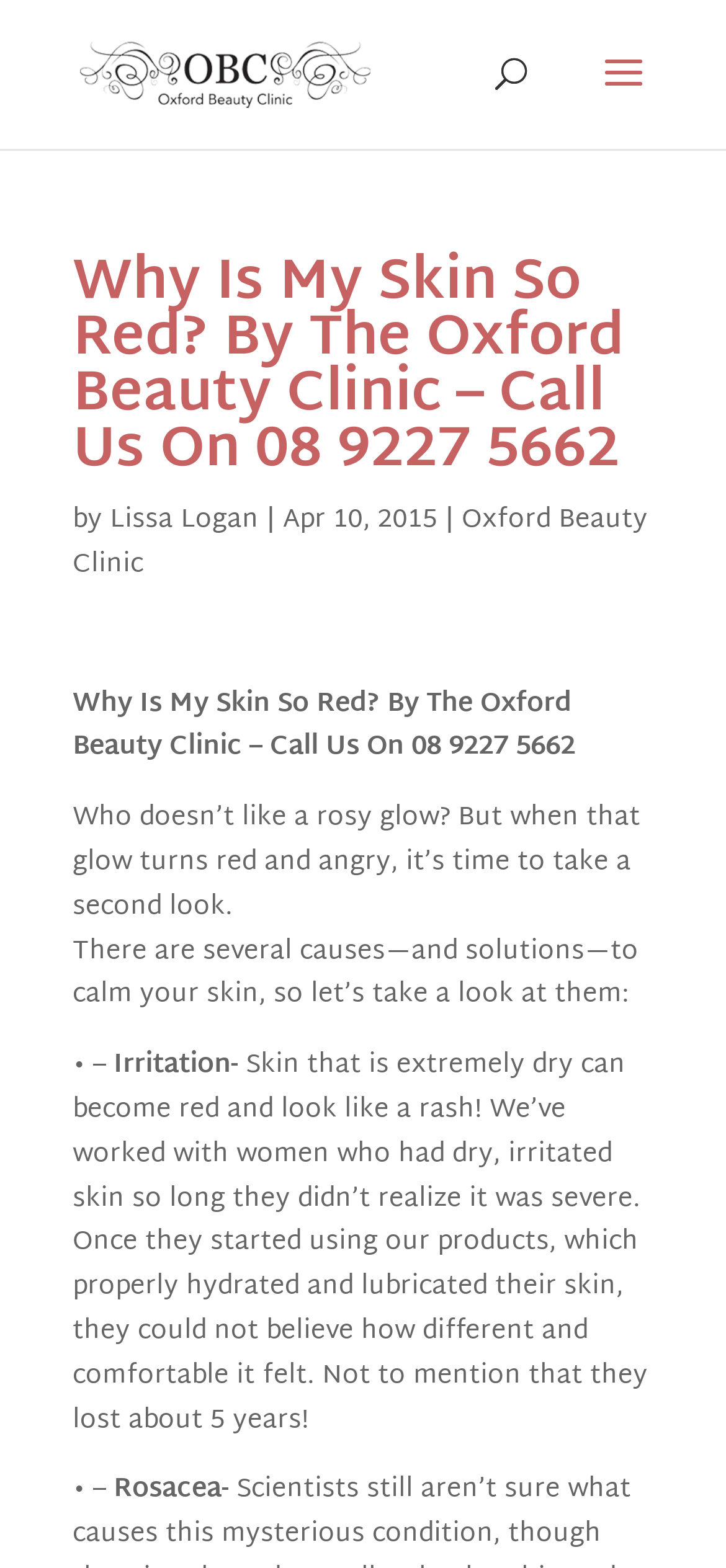Who wrote the article? Please answer the question using a single word or phrase based on the image.

Lissa Logan